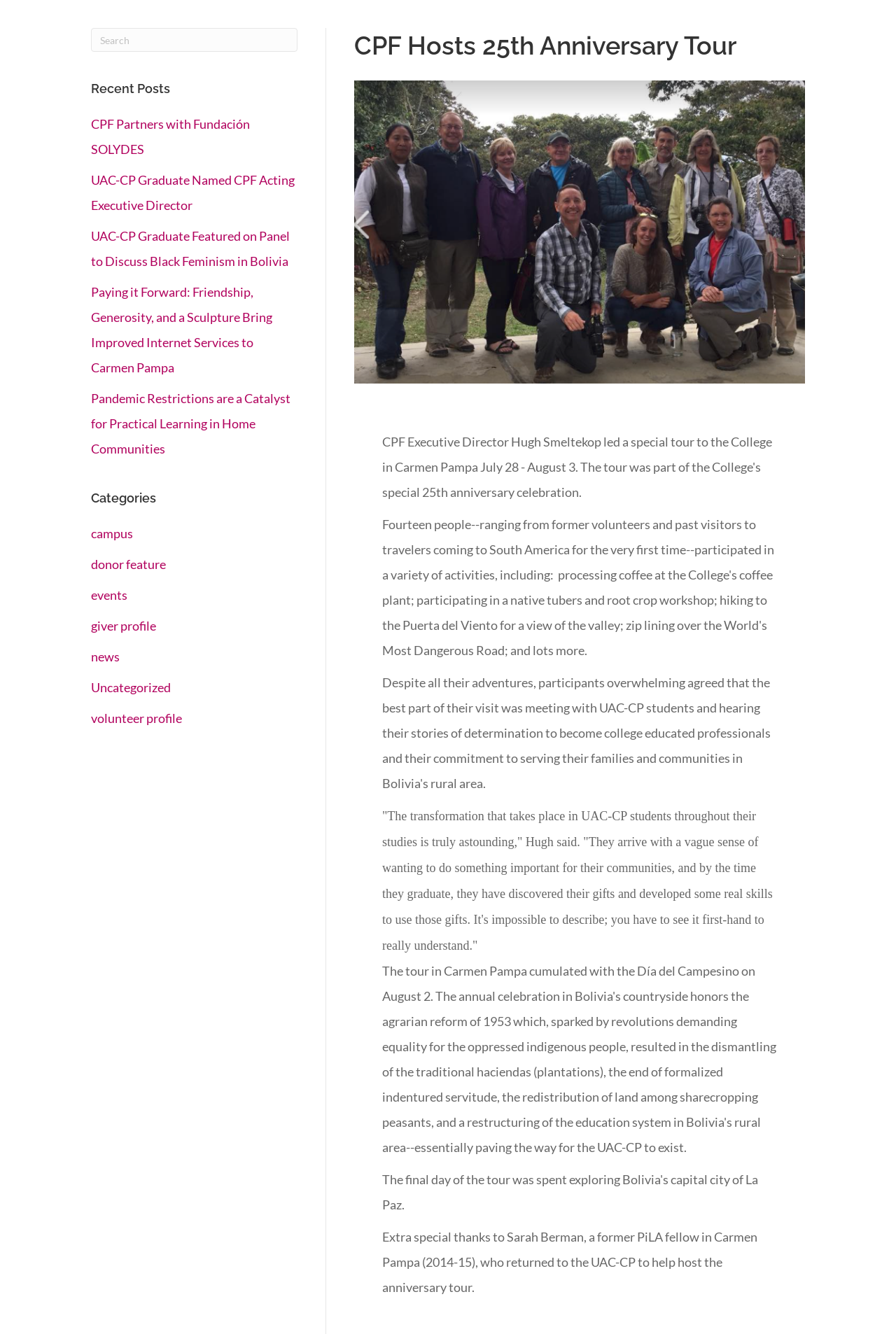Respond with a single word or phrase to the following question:
Who helped host the anniversary tour?

Sarah Berman